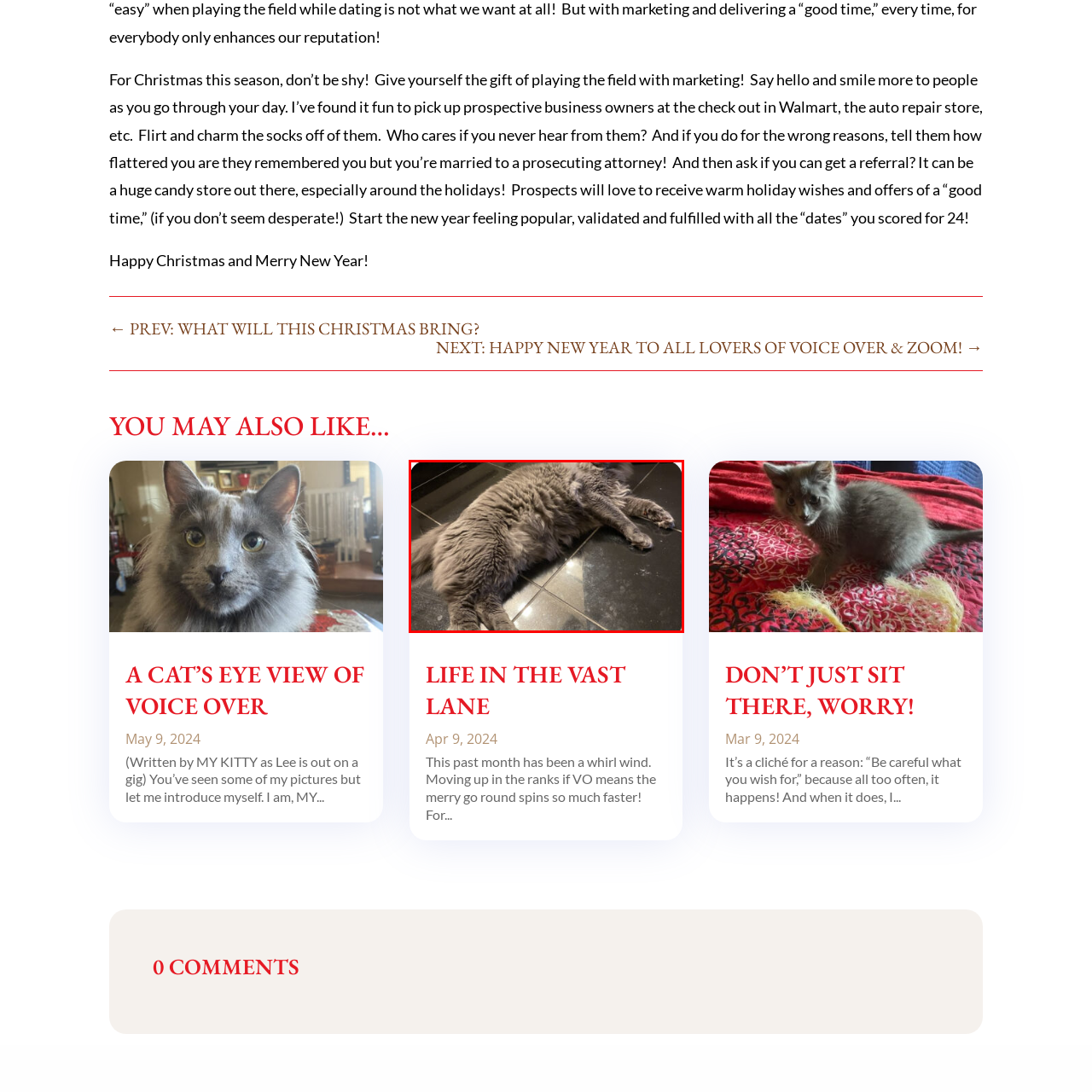Examine the image highlighted by the red boundary, What is the cat's demeanor? Provide your answer in a single word or phrase.

Playful